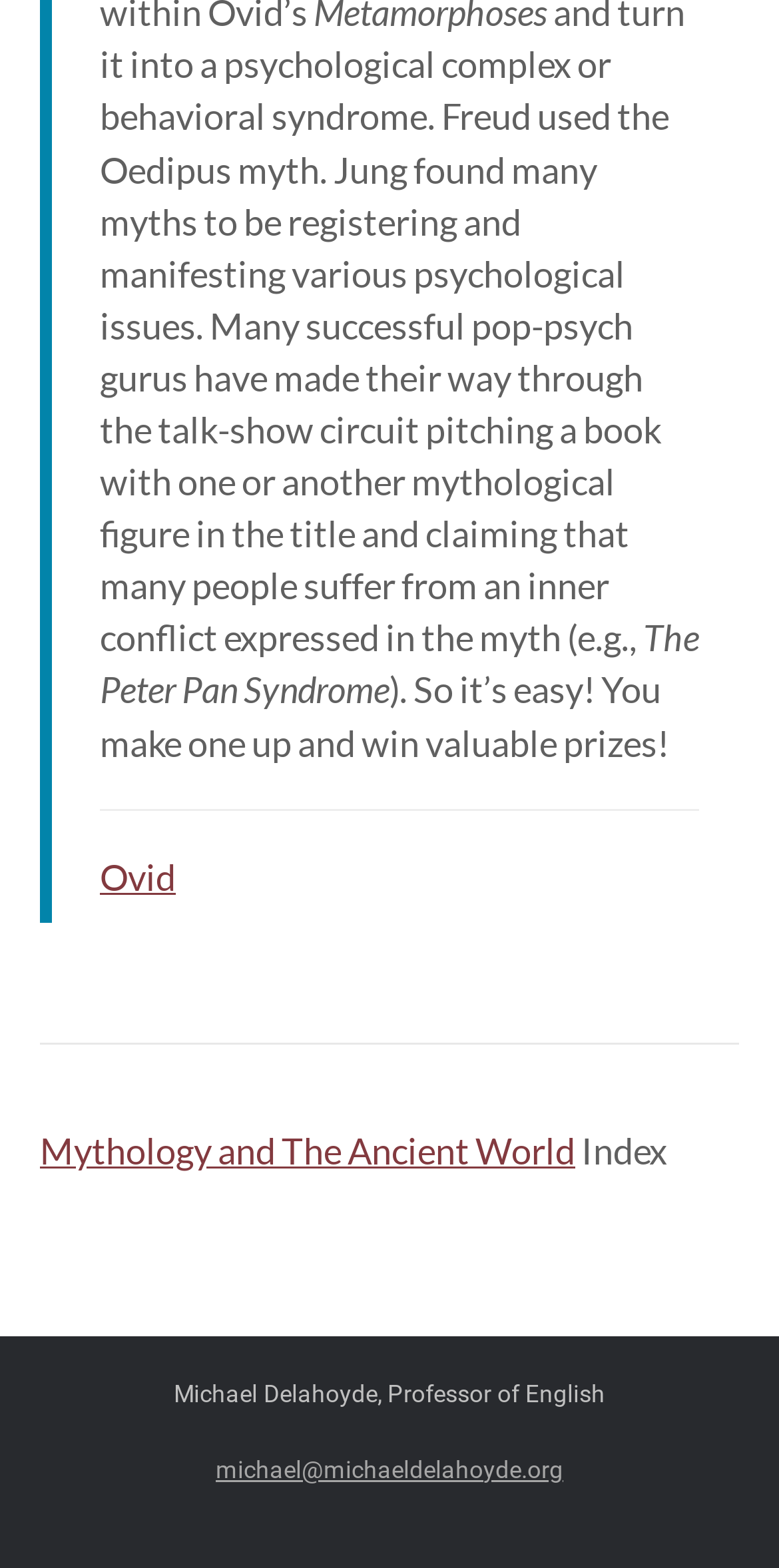Who is the author of the webpage?
Provide a well-explained and detailed answer to the question.

The author of the webpage is 'Michael Delahoyde' as indicated by the StaticText element with the text 'Michael Delahoyde, Professor of English' at the bottom of the webpage.